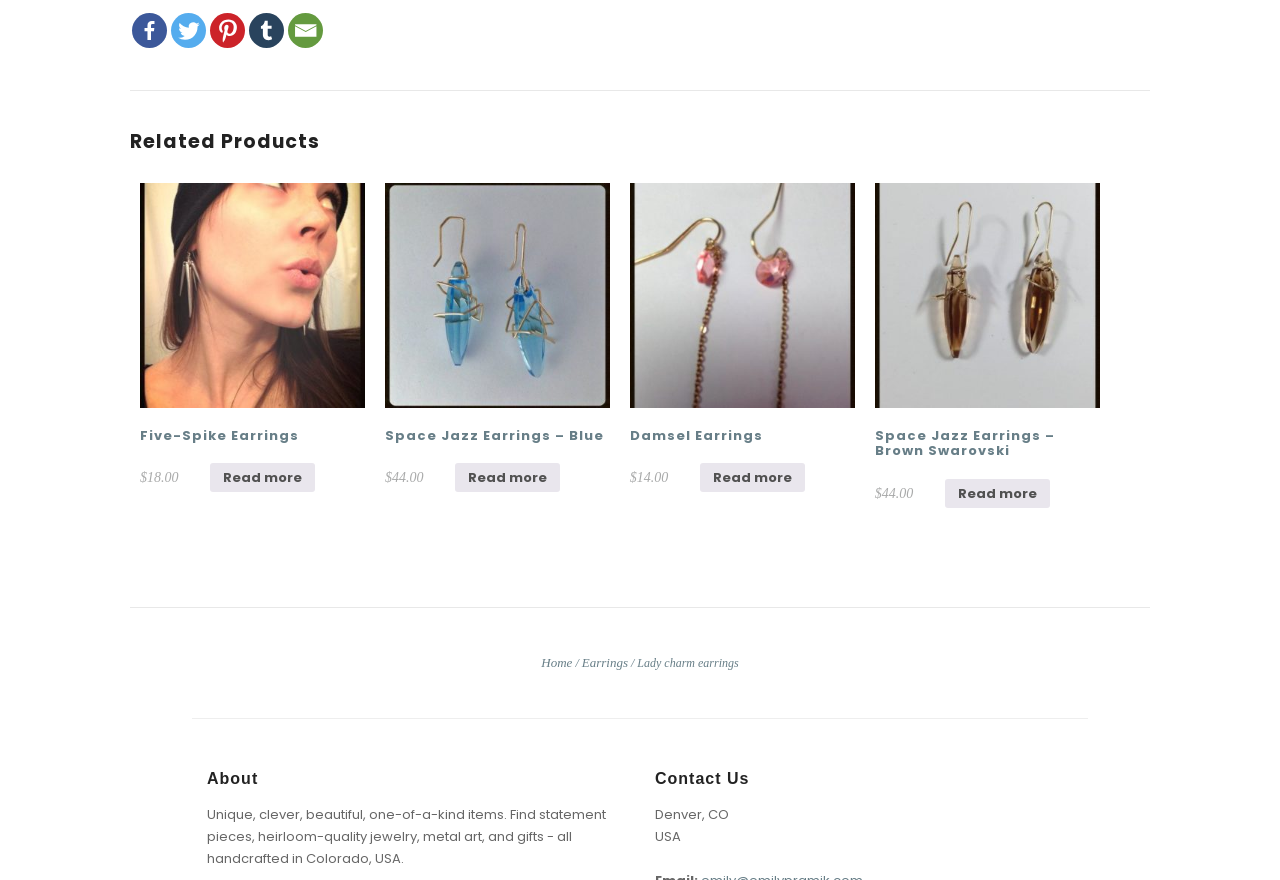Could you specify the bounding box coordinates for the clickable section to complete the following instruction: "Contact Us"?

[0.512, 0.874, 0.838, 0.896]